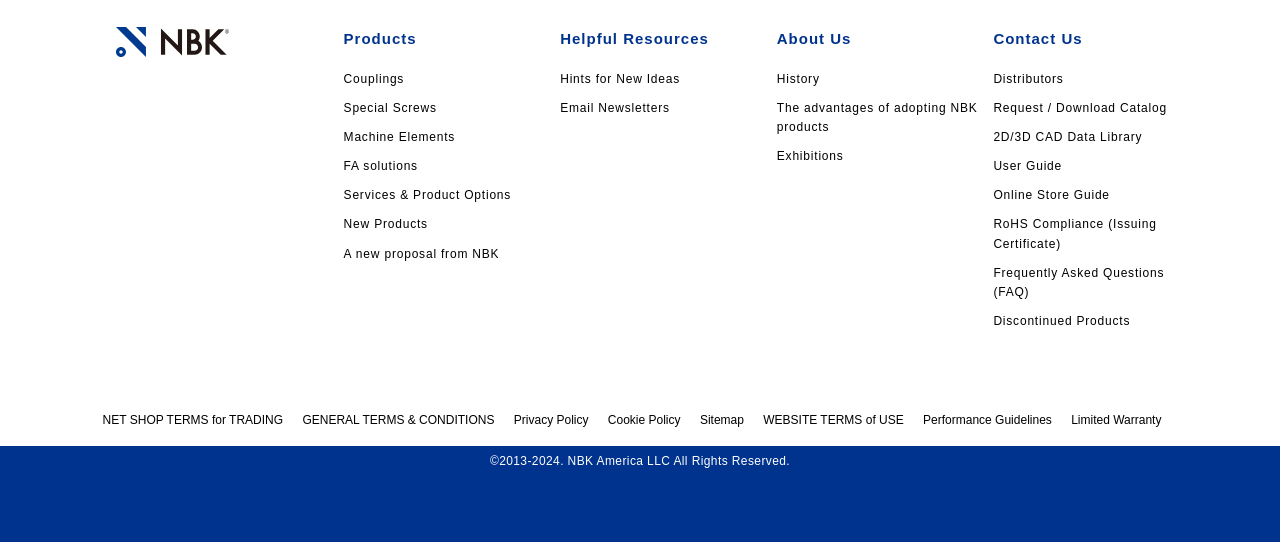Can you specify the bounding box coordinates for the region that should be clicked to fulfill this instruction: "Go to About Us".

[0.607, 0.049, 0.665, 0.093]